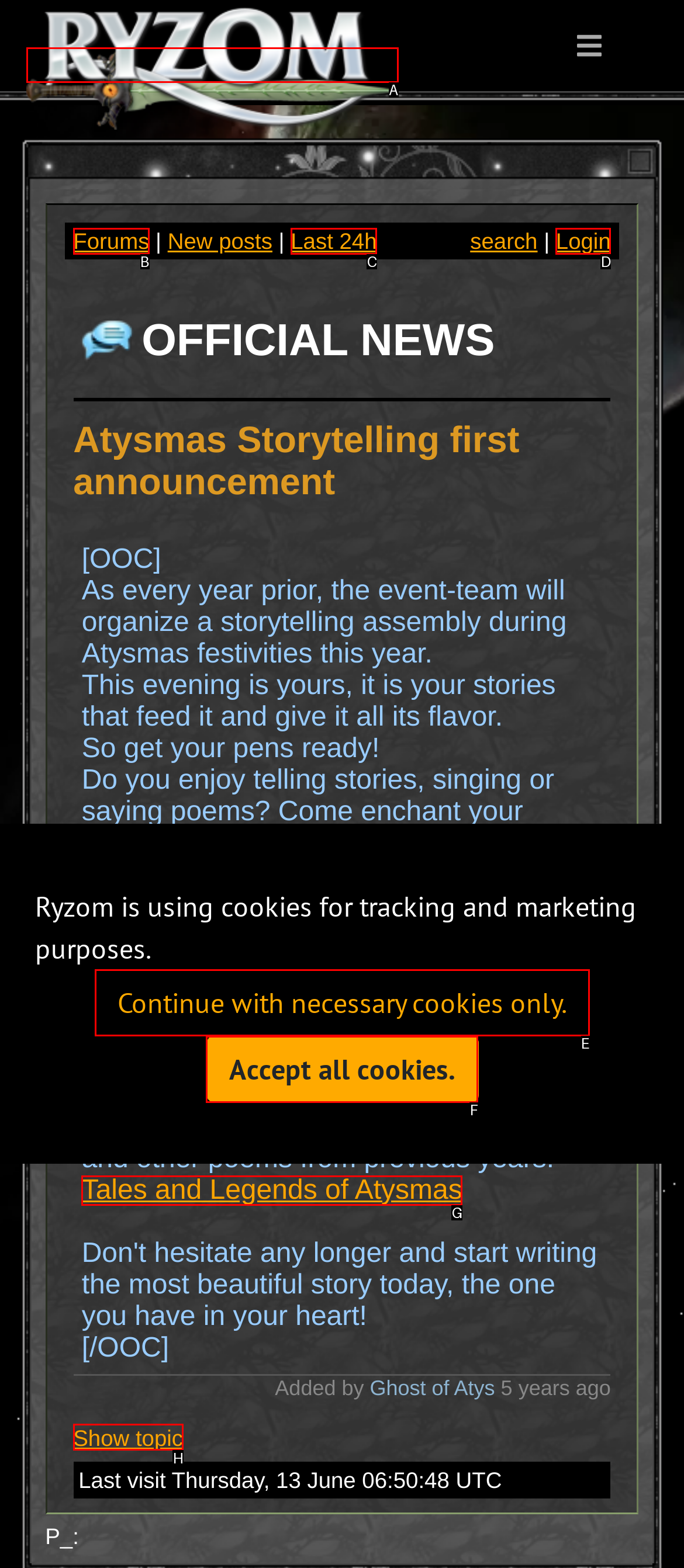Determine the HTML element to be clicked to complete the task: View the topic. Answer by giving the letter of the selected option.

H